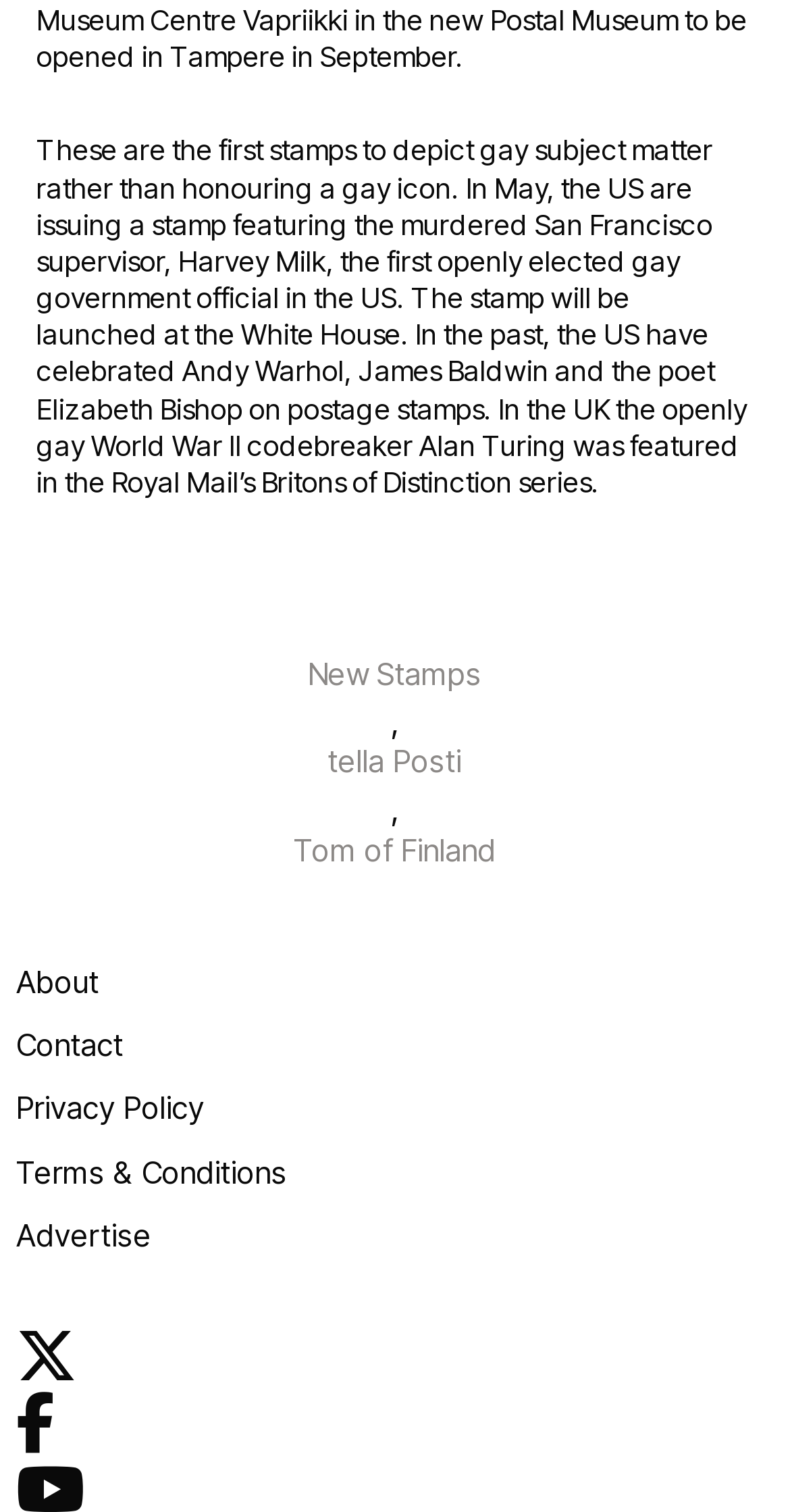Determine the bounding box coordinates of the clickable element necessary to fulfill the instruction: "Click on the 'New Stamps' link". Provide the coordinates as four float numbers within the 0 to 1 range, i.e., [left, top, right, bottom].

[0.39, 0.433, 0.61, 0.463]